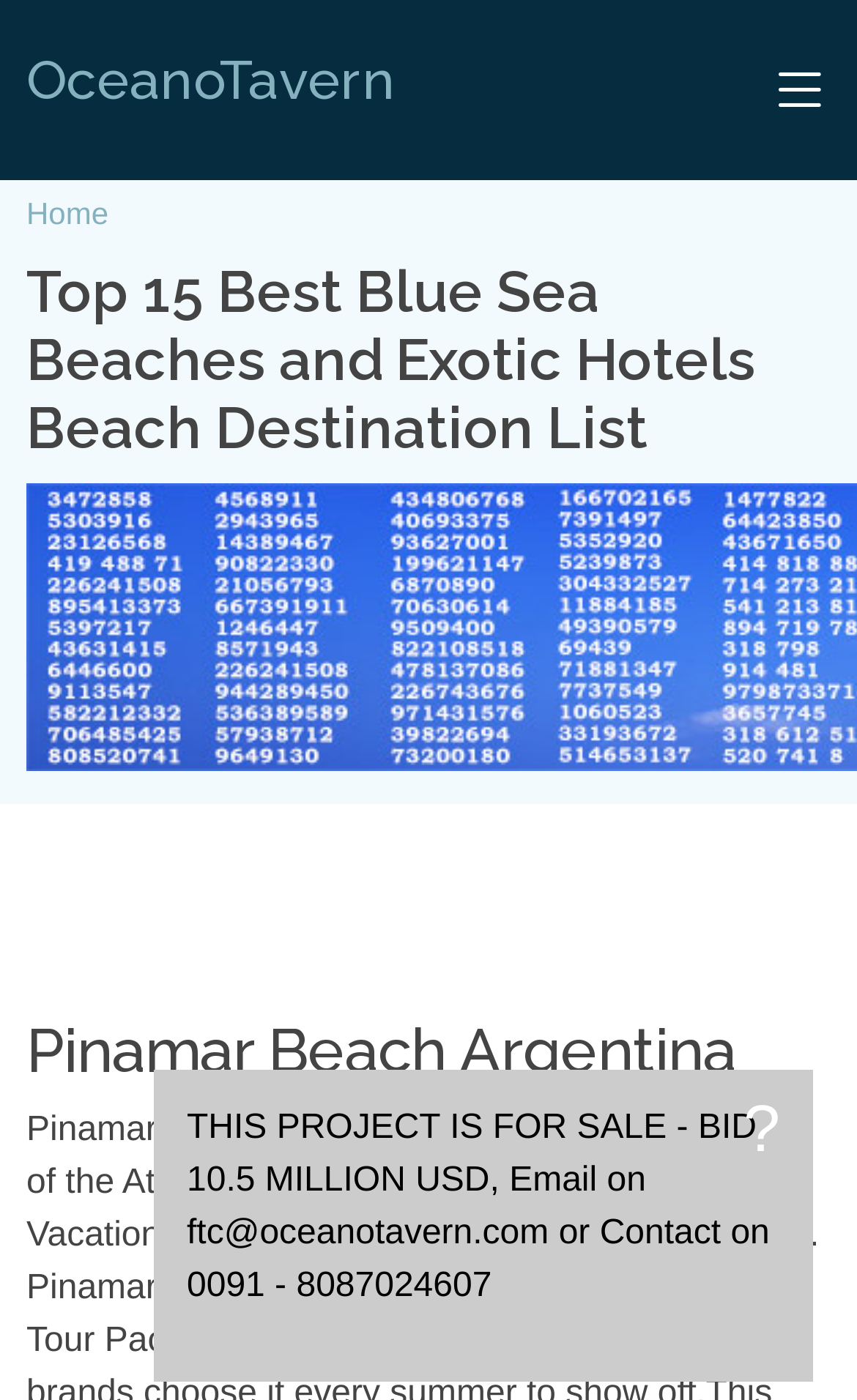What is the phone number to contact for the project?
Refer to the image and provide a one-word or short phrase answer.

0091 - 8087024607